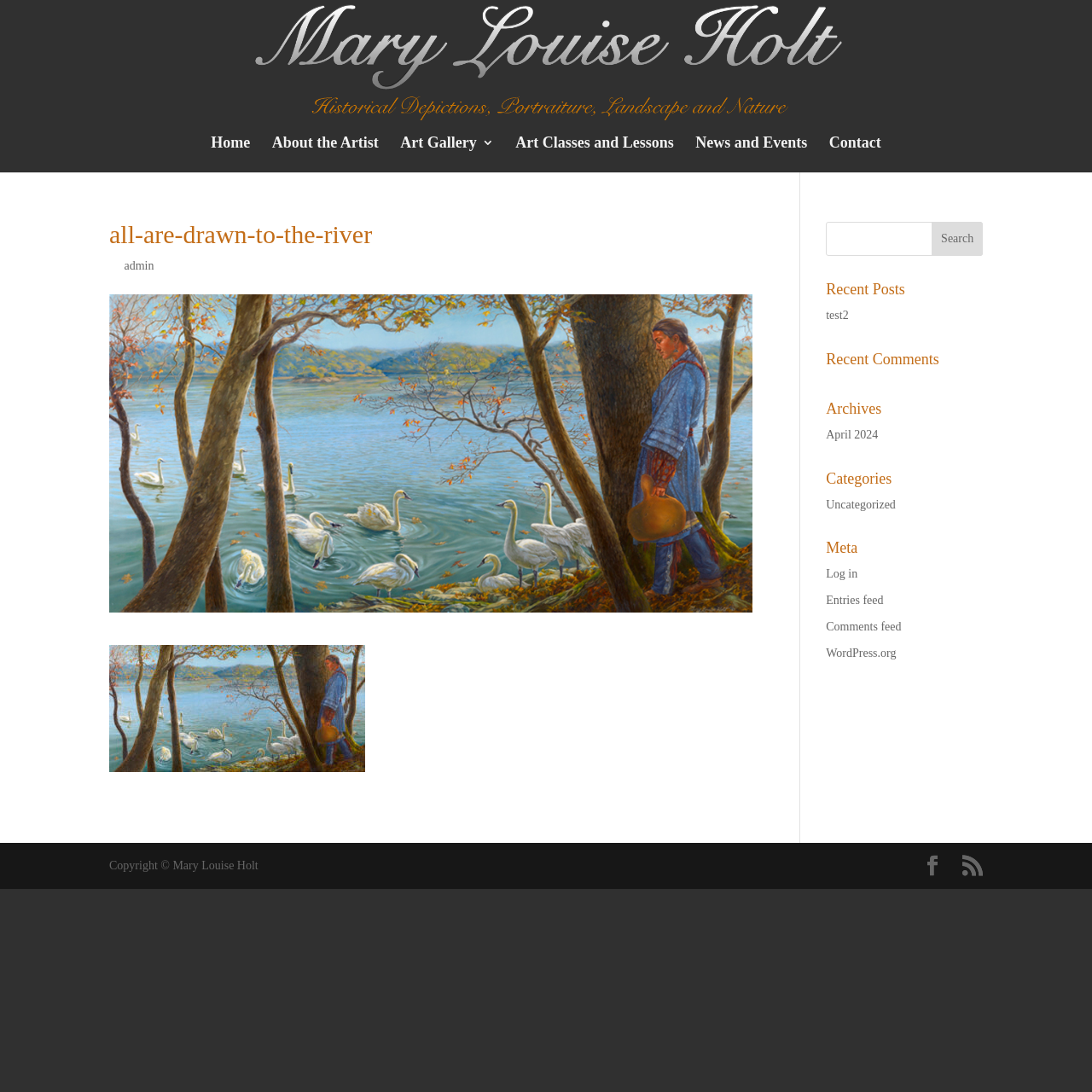Please identify the bounding box coordinates of the area that needs to be clicked to fulfill the following instruction: "Read the recent post 'test2'."

[0.756, 0.283, 0.777, 0.295]